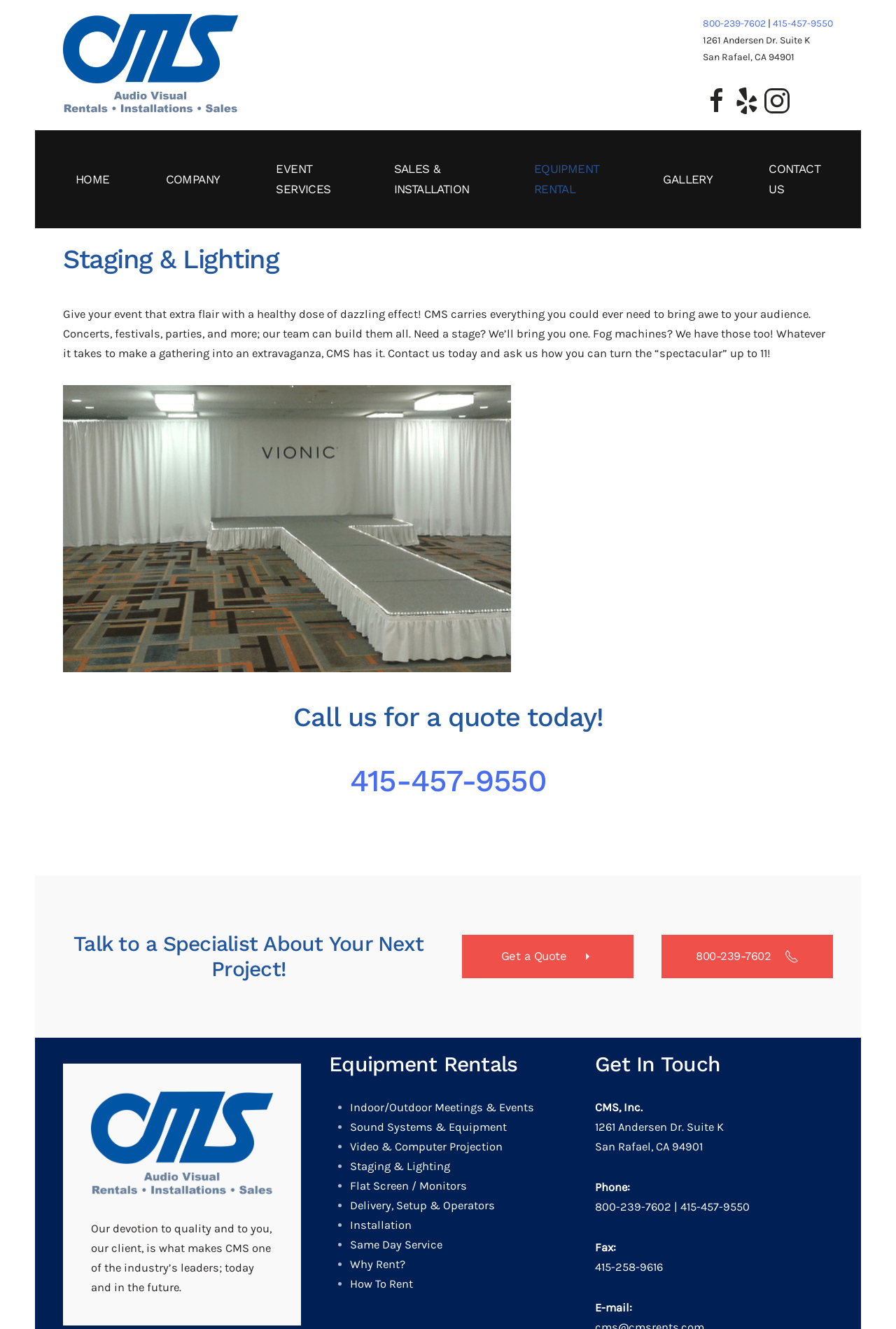What is the company's phone number?
Answer the question with detailed information derived from the image.

I found the phone number by looking at the top right corner of the webpage, where the contact information is displayed. The phone number is listed as 800-239-7602.